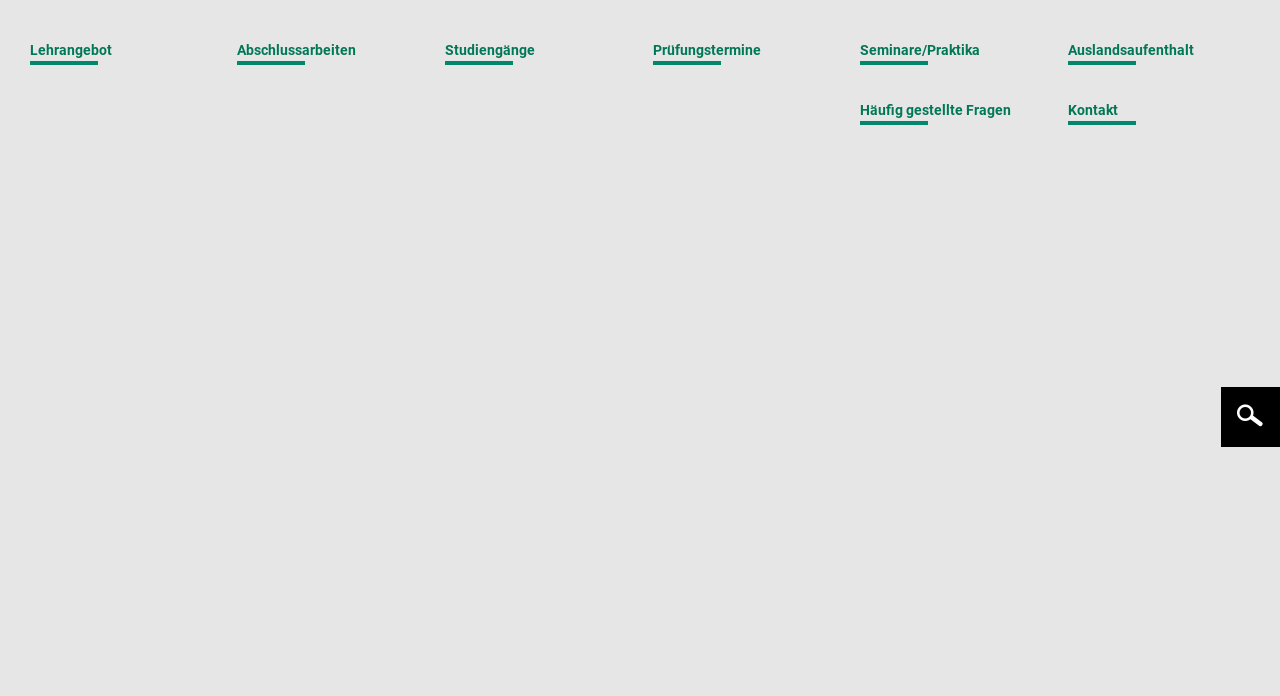Determine the bounding box coordinates for the element that should be clicked to follow this instruction: "View the publication details". The coordinates should be given as four float numbers between 0 and 1, in the format [left, top, right, bottom].

[0.023, 0.453, 0.977, 0.502]